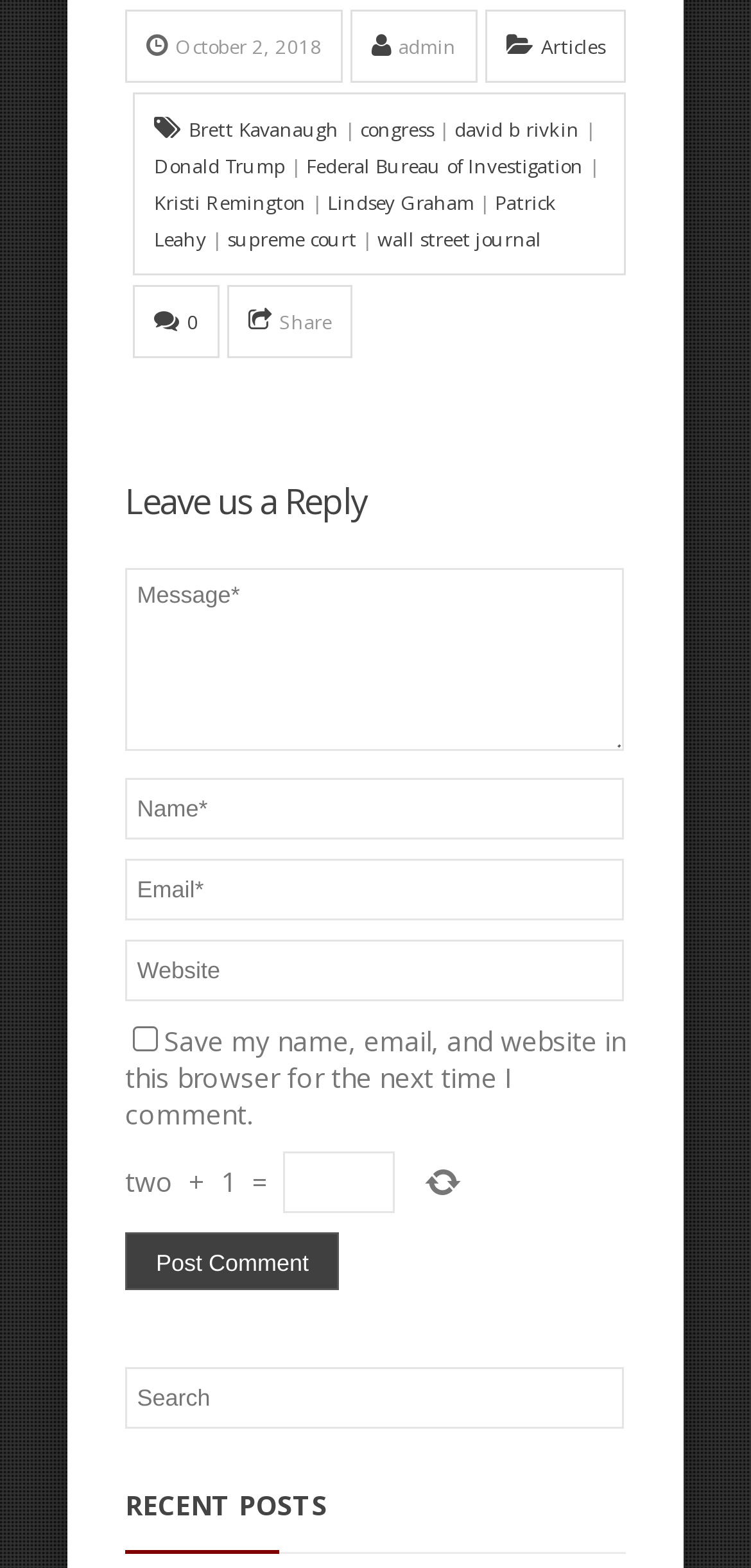Can you specify the bounding box coordinates for the region that should be clicked to fulfill this instruction: "Type a message in the 'Message*' textbox".

[0.167, 0.362, 0.832, 0.478]